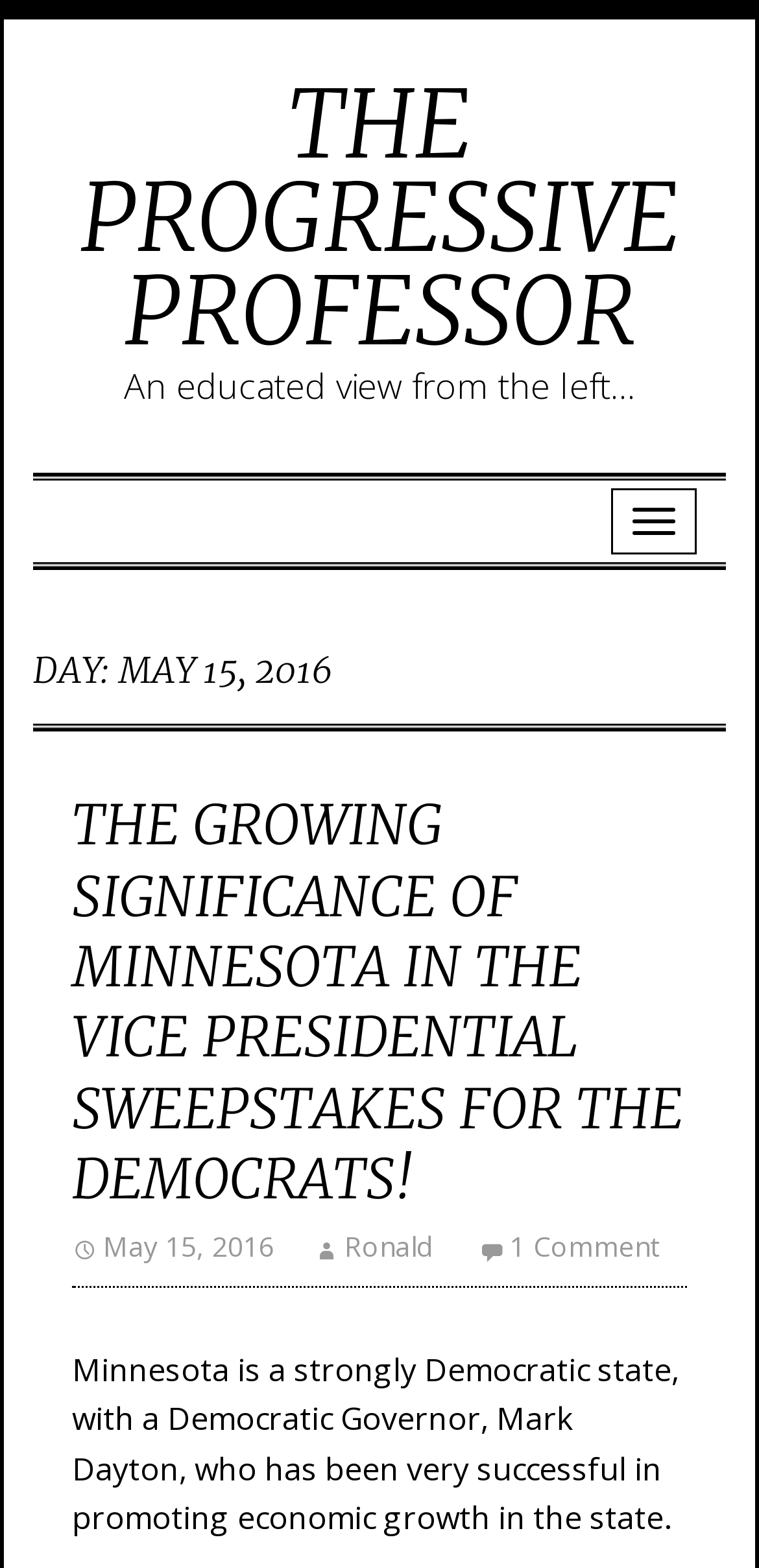Create a detailed summary of the webpage's content and design.

The webpage appears to be a blog post or article from "The Progressive Professor" dated May 15, 2016. At the top, there is a link to the website's title, "THE PROGRESSIVE PROFESSOR", which takes up most of the width of the page. Below this, there is a brief description of the website, "An educated view from the left…". 

To the right of this description, there is a button with no text. Below these elements, there is a header section that spans almost the entire width of the page. Within this section, there is a heading that displays the date, "DAY: MAY 15, 2016". 

Below the date, there is a subheading that reads, "THE GROWING SIGNIFICANCE OF MINNESOTA IN THE VICE PRESIDENTIAL SWEEPSTAKES FOR THE DEMOCRATS!". This subheading is a link, and it is followed by a paragraph of text that discusses the Democratic state of Minnesota and its Governor, Mark Dayton. 

To the right of the subheading, there are three links: one with the same text as the subheading, another with the date "May 15, 2016" and an icon, and a third with the text "Ronald" and an icon. Below these links, there is another link with the text "1 Comment" and an icon.